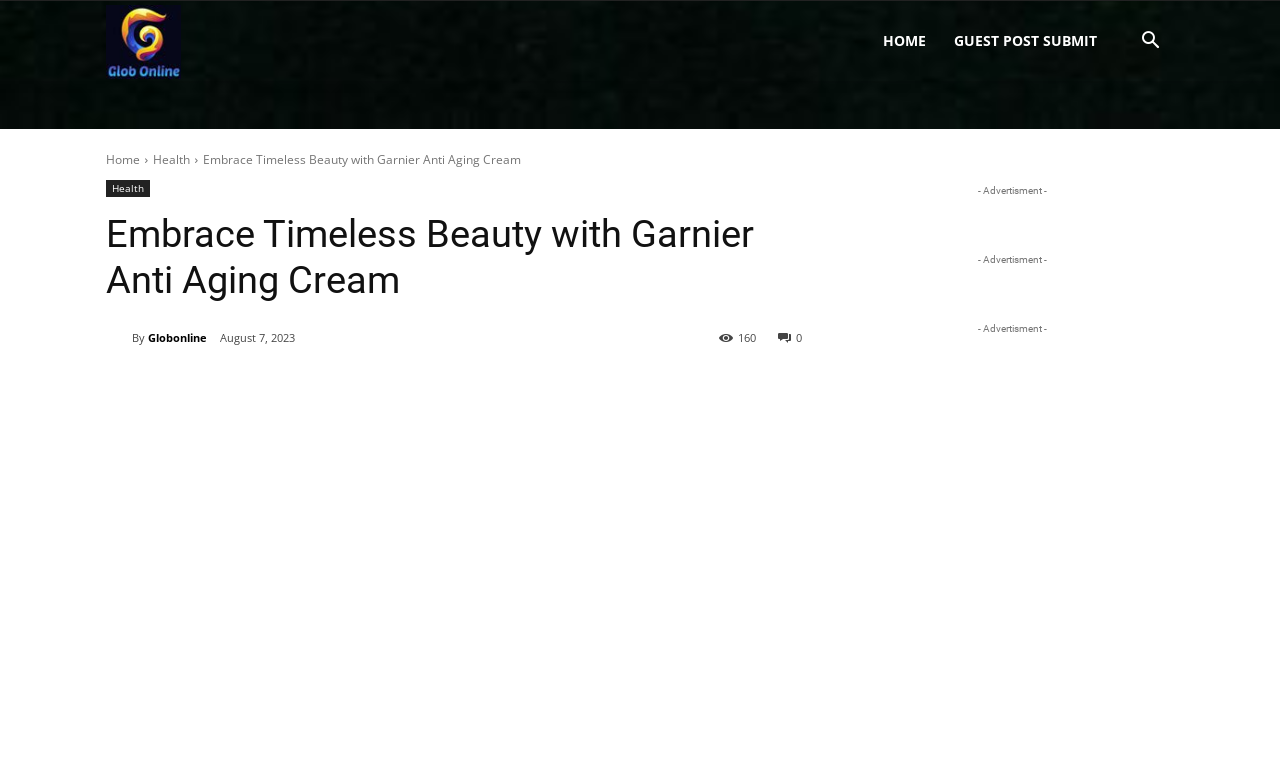What is the brand of the anti-aging cream?
Answer the question with a thorough and detailed explanation.

The brand of the anti-aging cream can be determined by looking at the image and link with the text 'Garnier Anti Aging Cream' which is prominently displayed on the webpage.